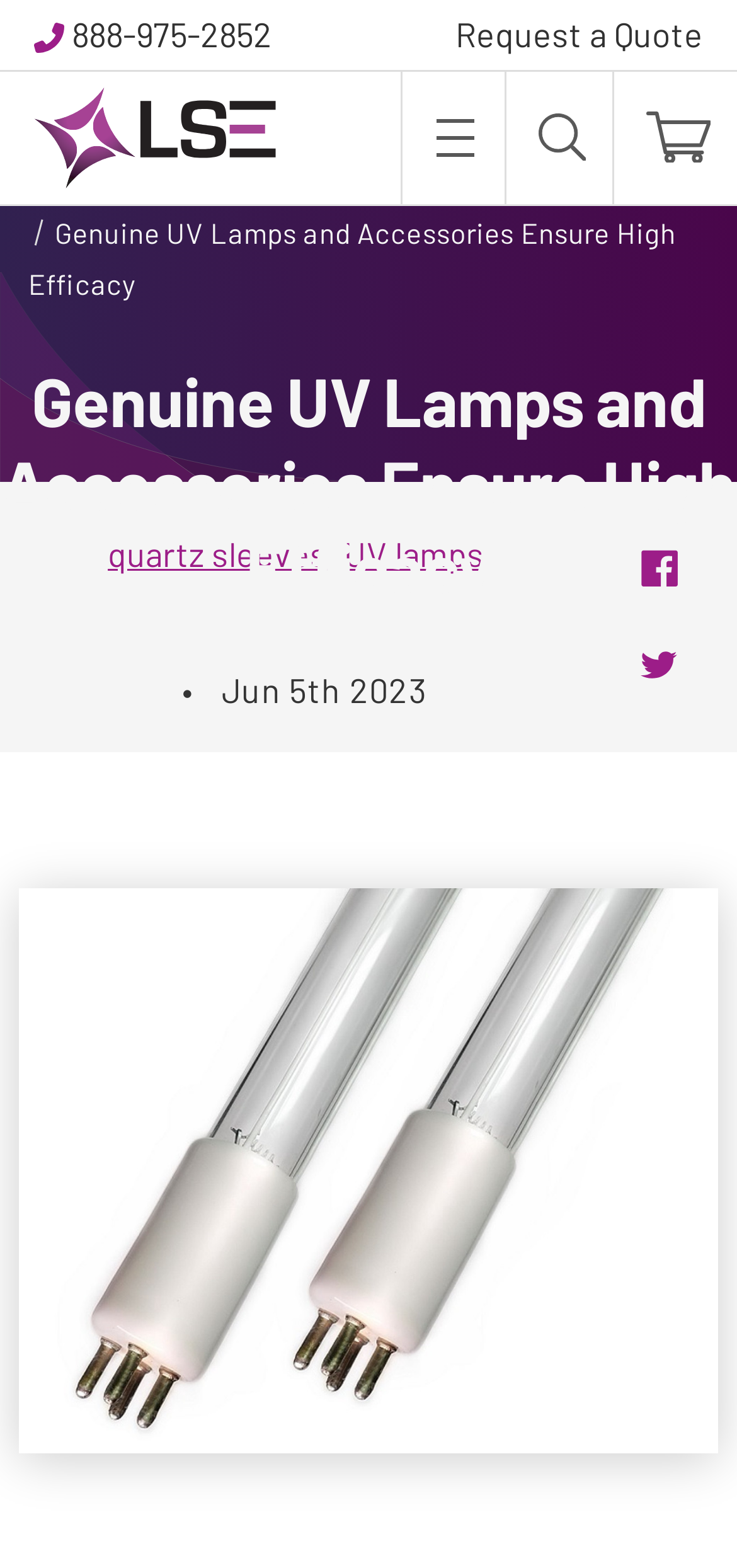Please provide a comprehensive answer to the question below using the information from the image: What is the phone number on the top?

I found the phone number by looking at the top section of the webpage, where I saw a link with the text '888-975-2852'.